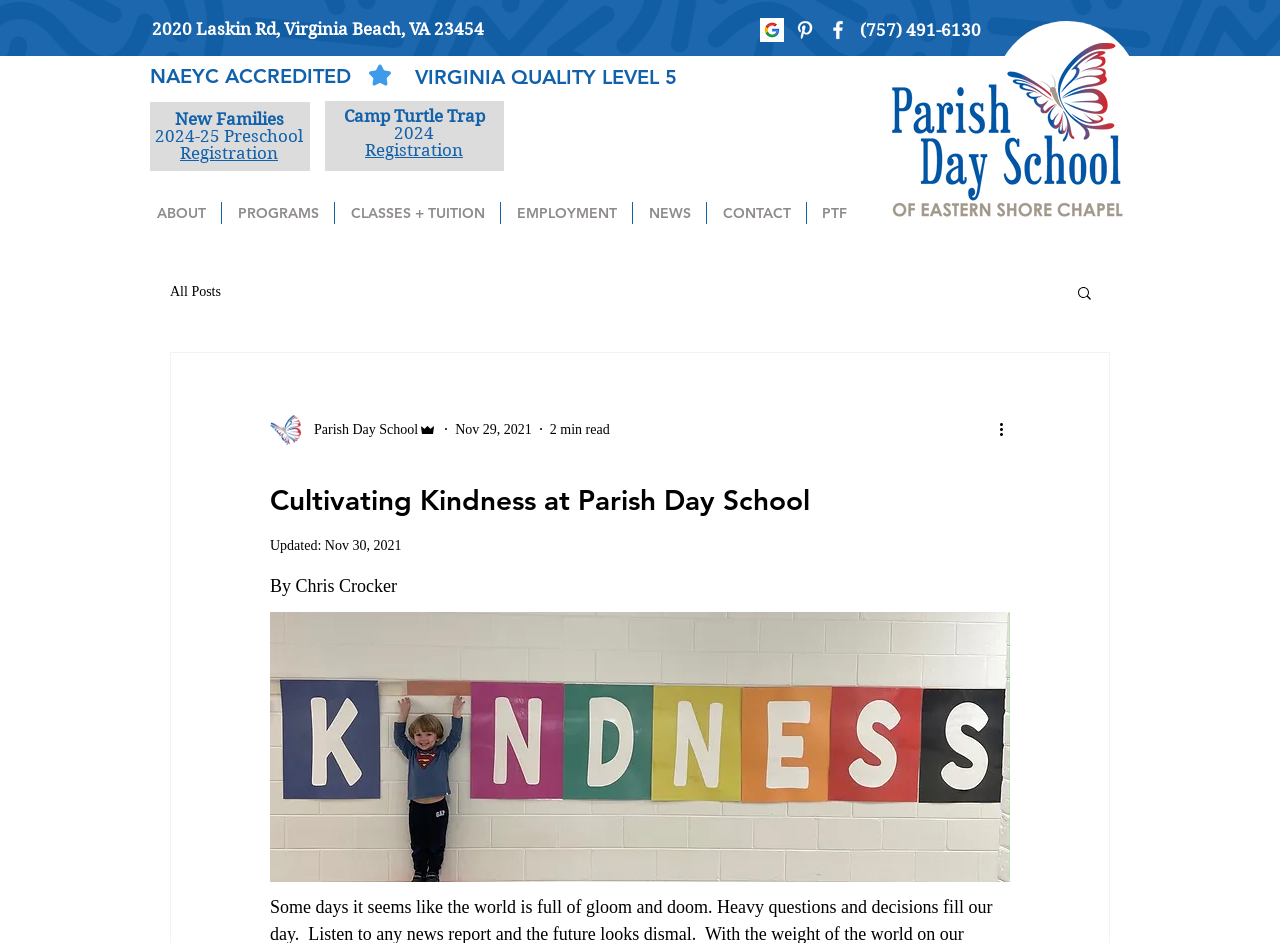Please answer the following question using a single word or phrase: 
Who wrote the blog post 'Cultivating Kindness at Parish Day School'?

Chris Crocker